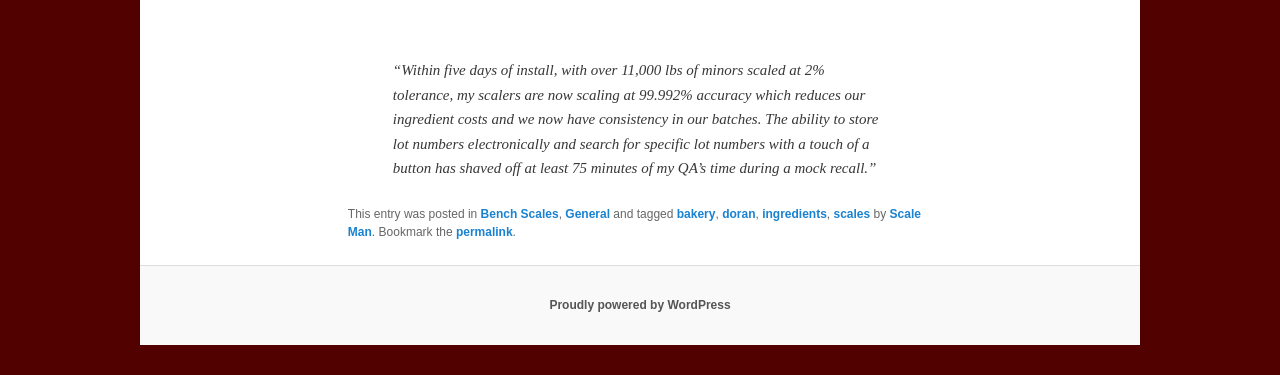Identify the coordinates of the bounding box for the element described below: "doran". Return the coordinates as four float numbers between 0 and 1: [left, top, right, bottom].

[0.564, 0.551, 0.59, 0.588]